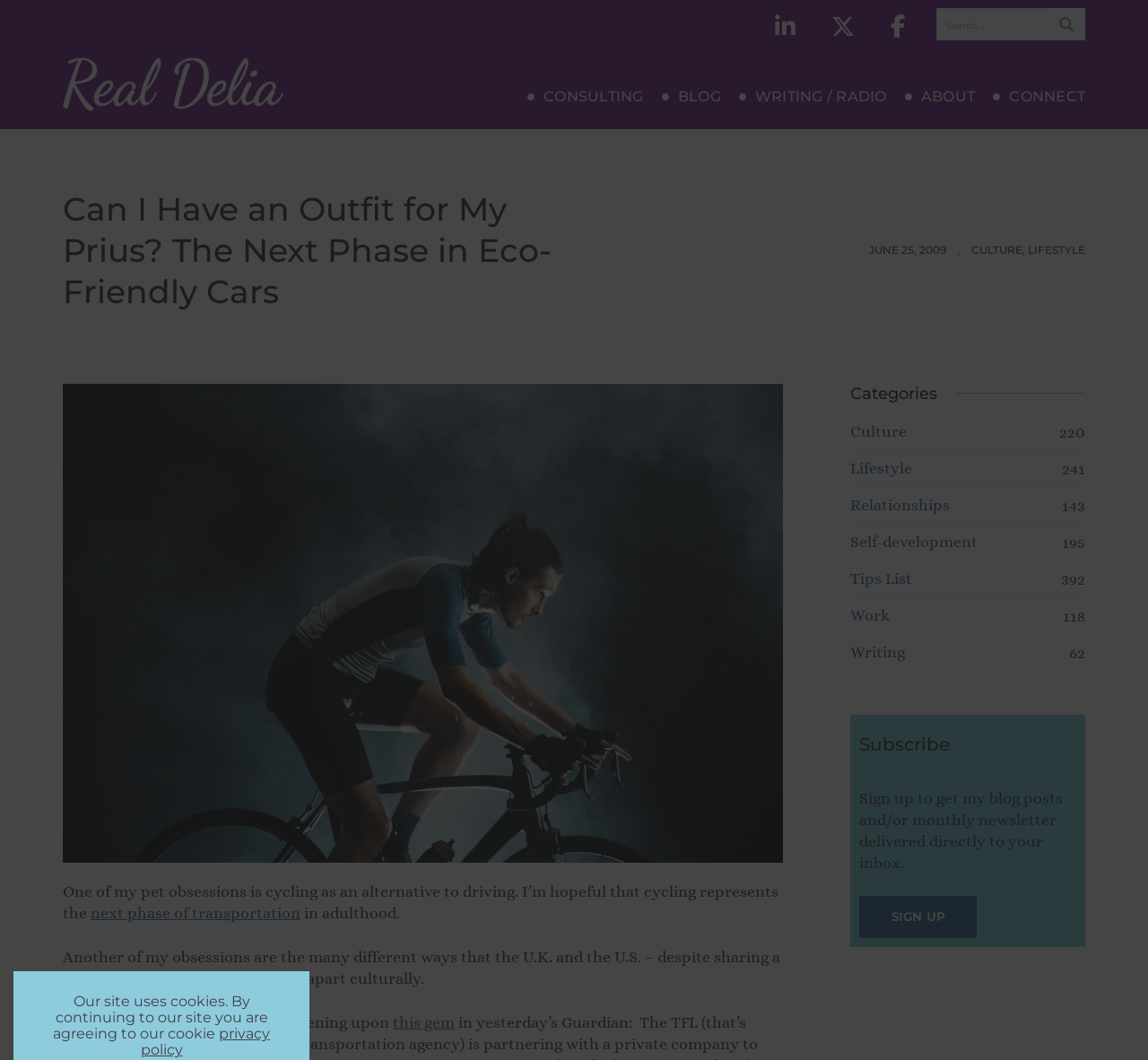Answer the question briefly using a single word or phrase: 
What is the category of the blog post?

CULTURE